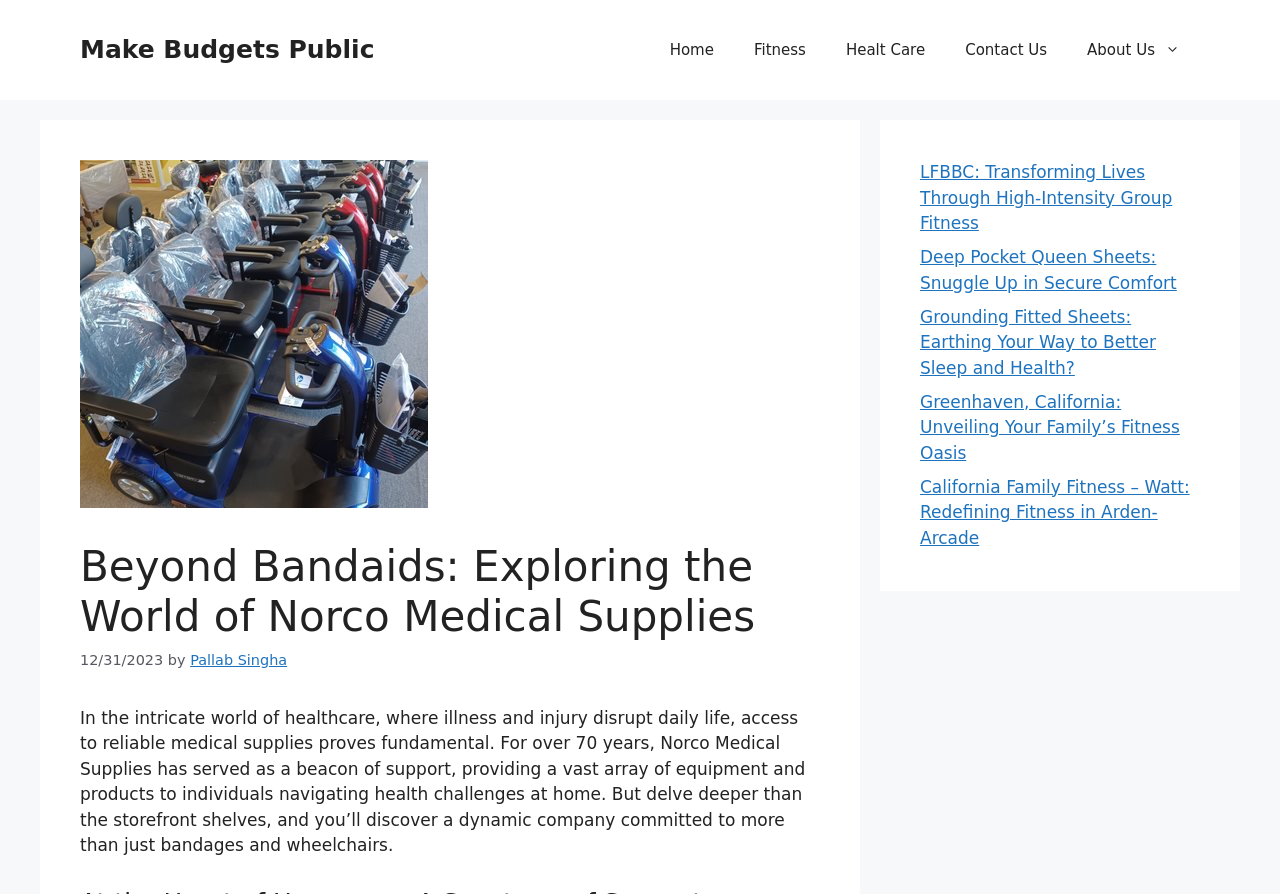Please provide the bounding box coordinates for the element that needs to be clicked to perform the instruction: "Read the article about 'LFBBC: Transforming Lives Through High-Intensity Group Fitness'". The coordinates must consist of four float numbers between 0 and 1, formatted as [left, top, right, bottom].

[0.719, 0.181, 0.916, 0.261]